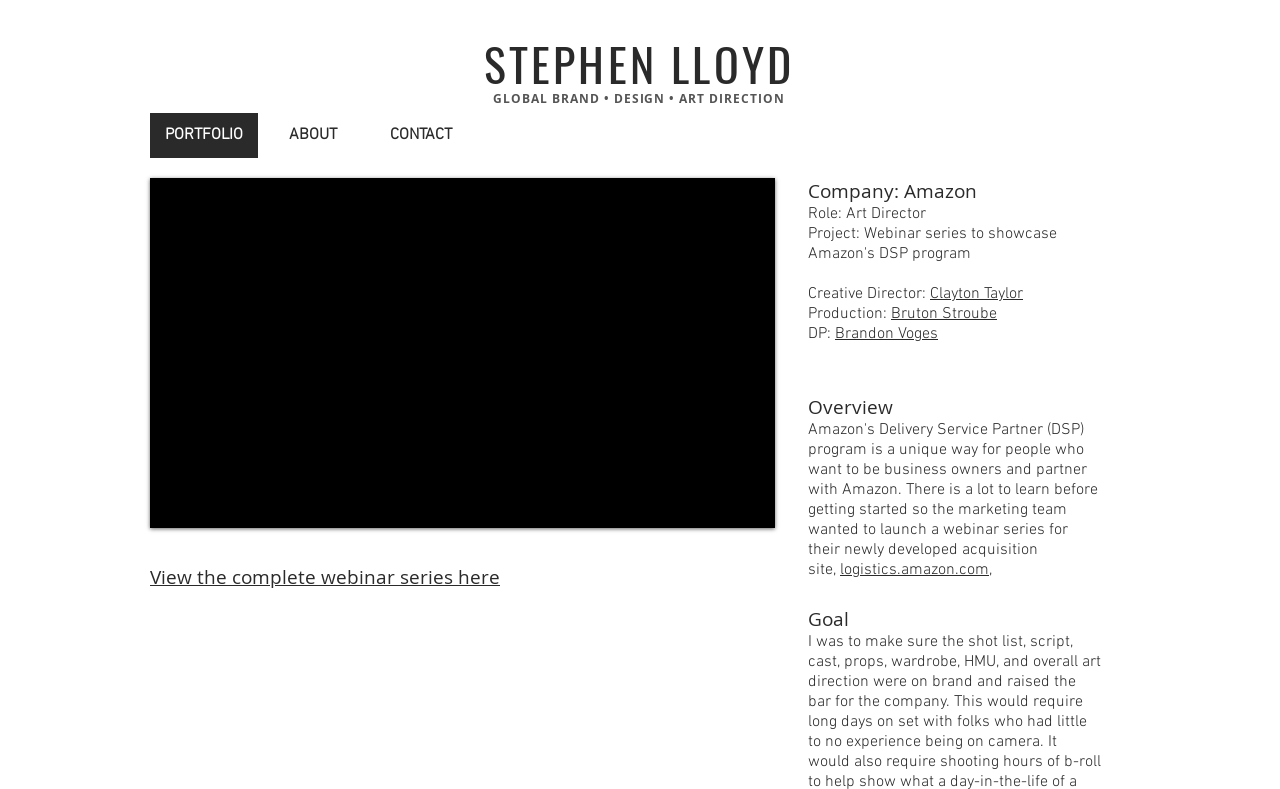Please give the bounding box coordinates of the area that should be clicked to fulfill the following instruction: "Learn about CyberRes bringing latest in discovery and data protection". The coordinates should be in the format of four float numbers from 0 to 1, i.e., [left, top, right, bottom].

None